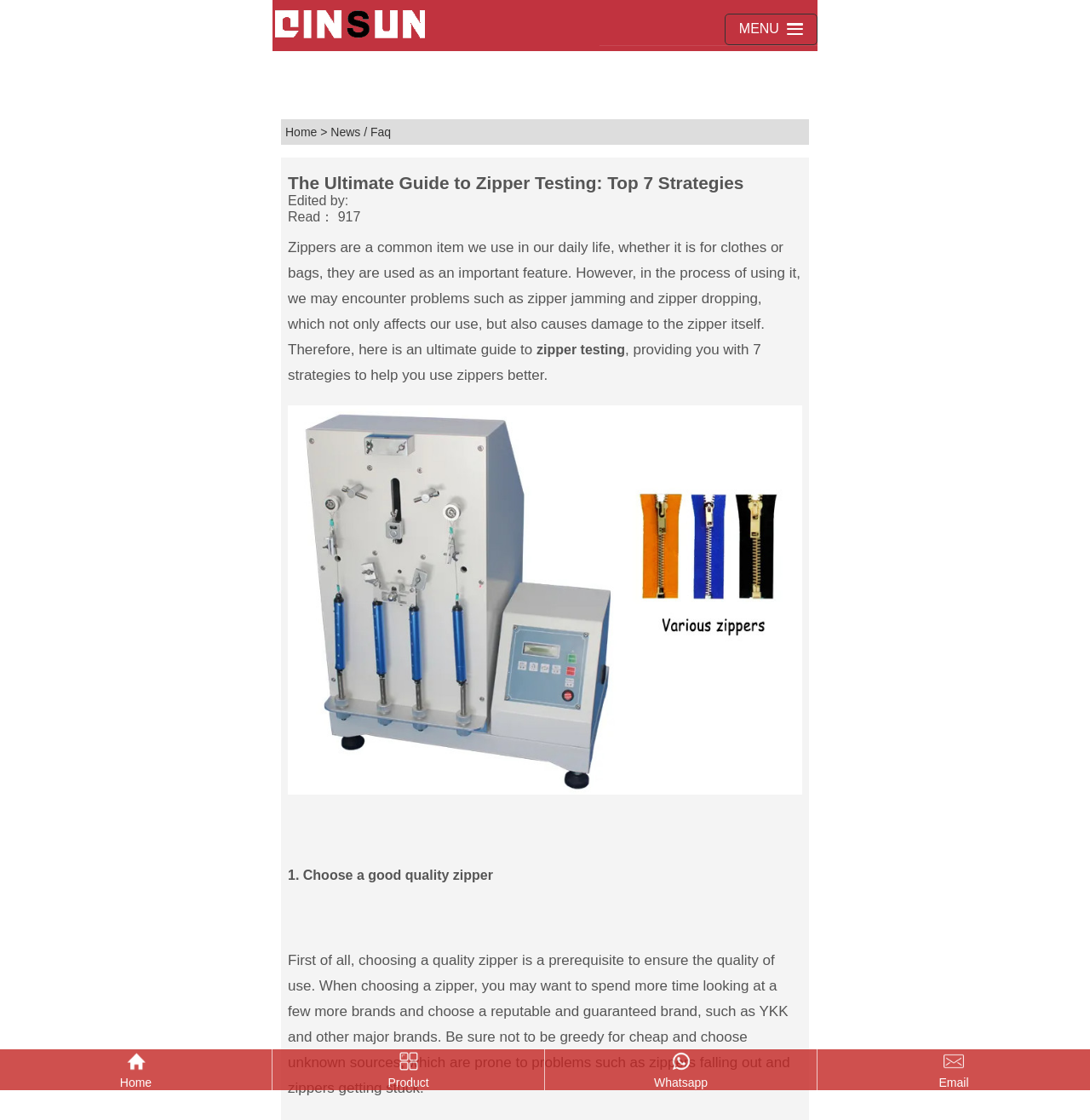Locate the bounding box coordinates of the element's region that should be clicked to carry out the following instruction: "Click on LAB TESTING EQUIPMENTS". The coordinates need to be four float numbers between 0 and 1, i.e., [left, top, right, bottom].

[0.25, 0.005, 0.39, 0.038]